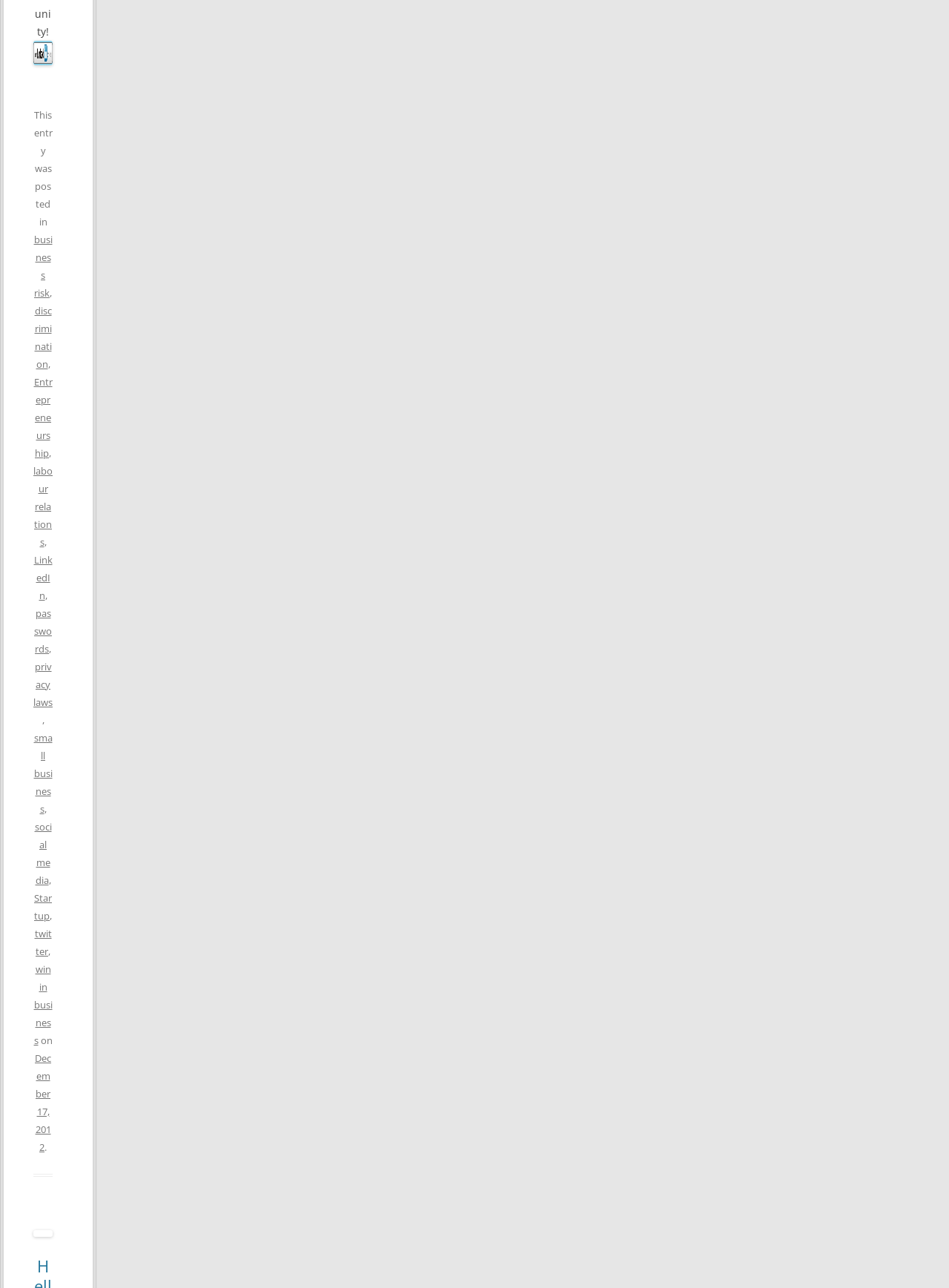Locate the bounding box coordinates of the clickable region to complete the following instruction: "read GIRL MEETS FARM RECIPES BROCCOLINI article."

None